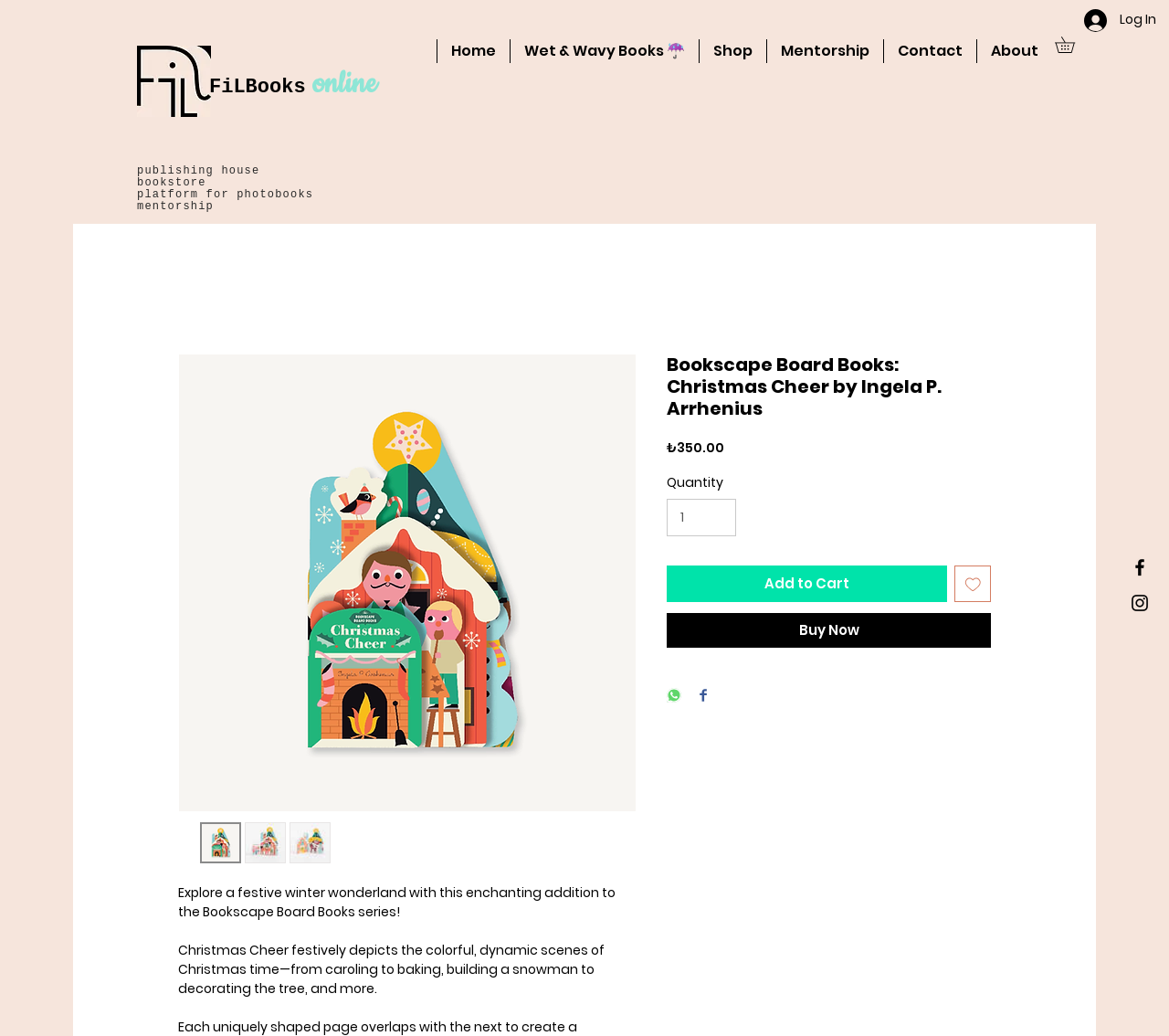Find the bounding box coordinates corresponding to the UI element with the description: "online". The coordinates should be formatted as [left, top, right, bottom], with values as floats between 0 and 1.

[0.267, 0.054, 0.328, 0.101]